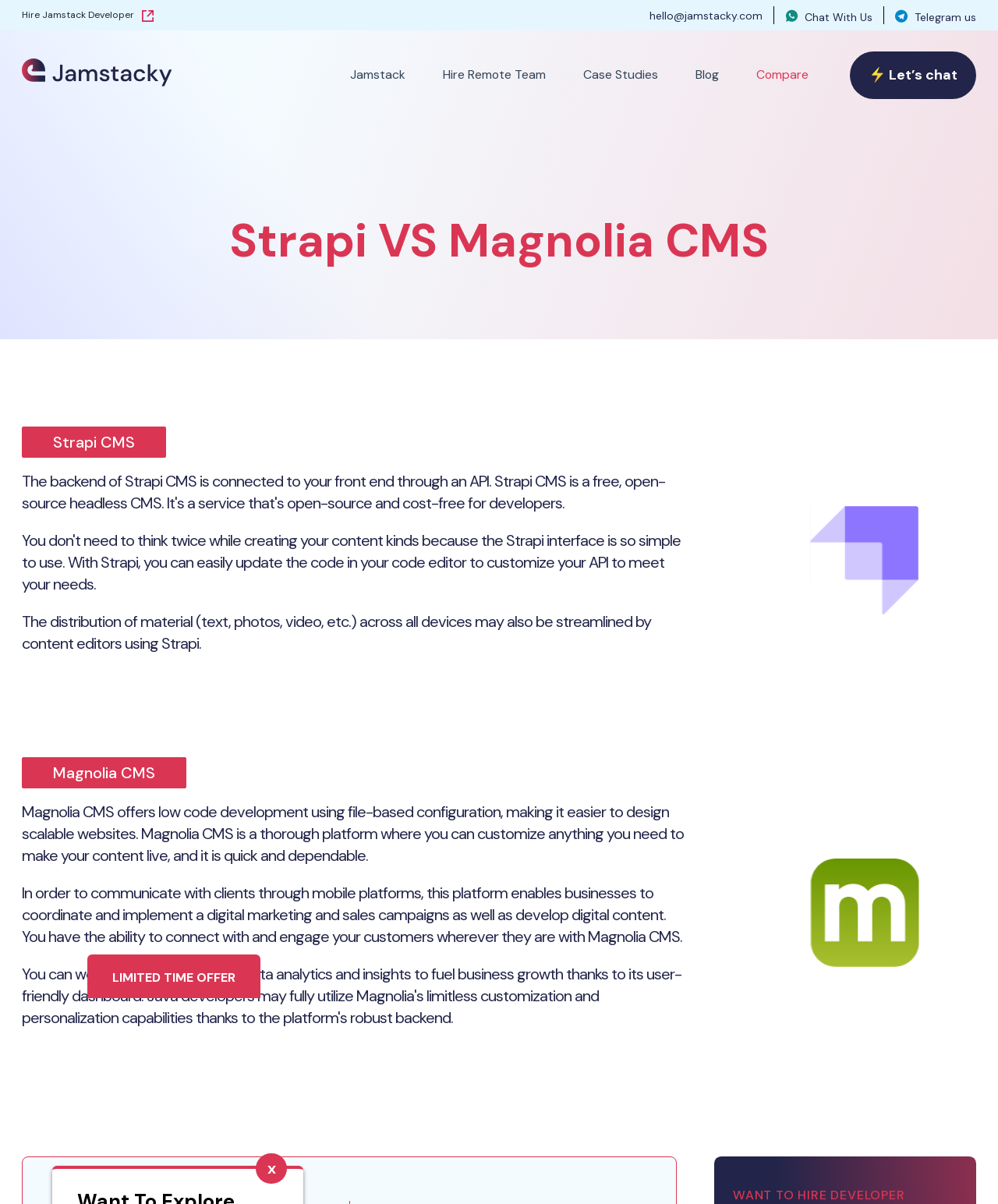What is the call-to-action on the button?
Please respond to the question with a detailed and thorough explanation.

I found a button element with the text 'LIMITED TIME OFFER', which suggests a call-to-action with a sense of urgency.